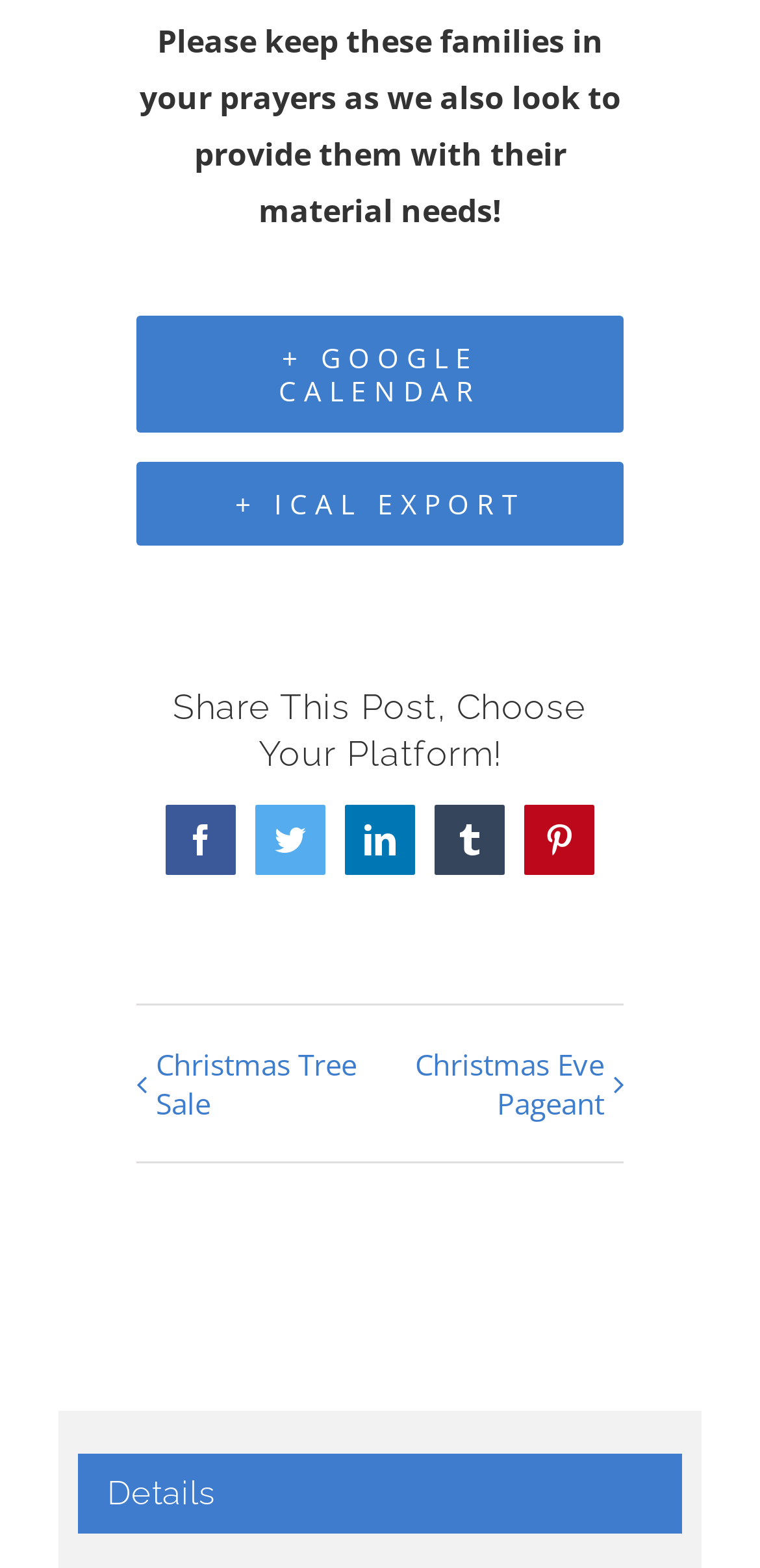What is the purpose of the links at the top?
Please give a detailed and thorough answer to the question, covering all relevant points.

The links at the top, '+ GOOGLE CALENDAR' and '+ ICAL EXPORT', suggest that the webpage is related to an event or a schedule, and the links are provided to allow users to add the event to their calendar or export it in a specific format.